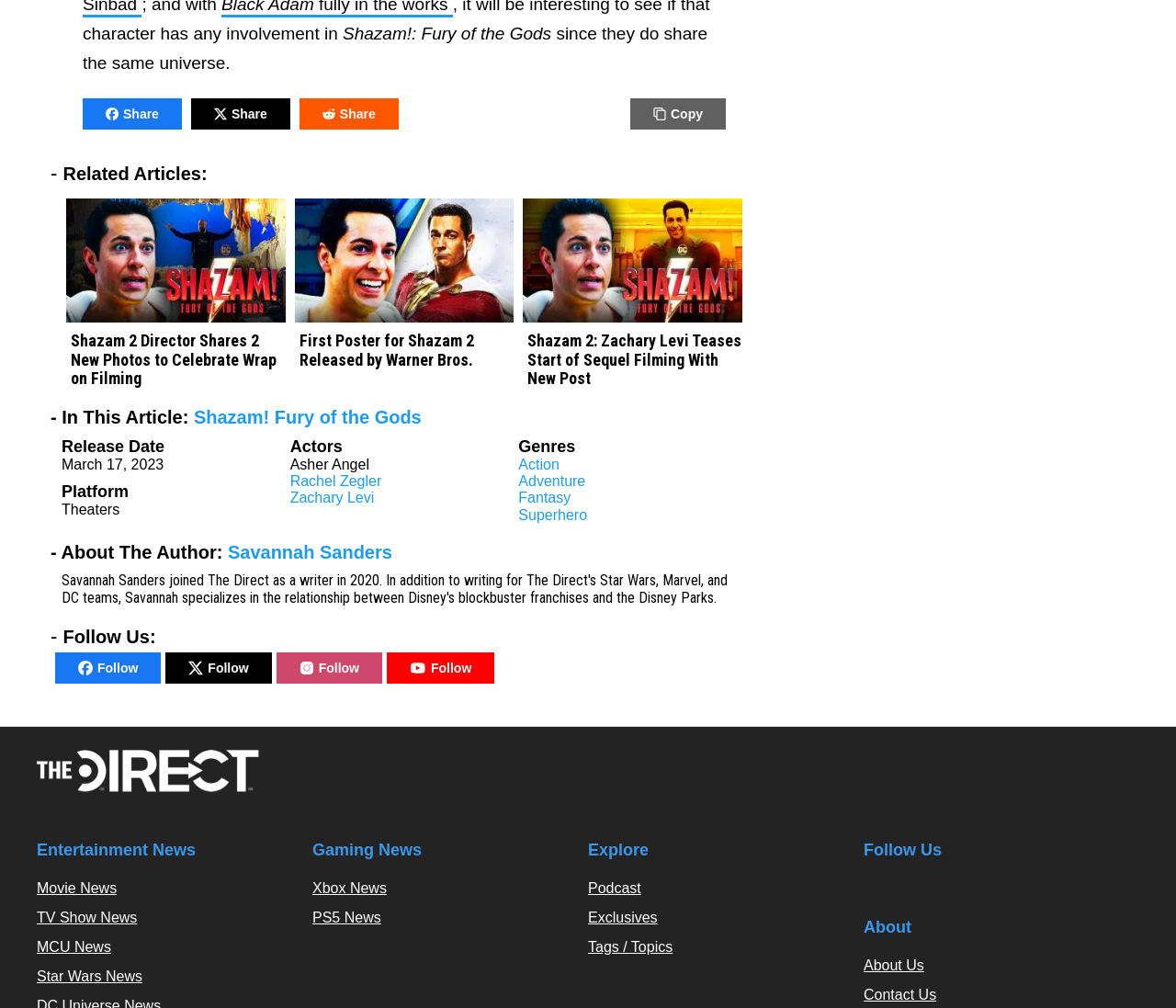What is the title of the article?
Kindly offer a comprehensive and detailed response to the question.

The title of the article is 'Shazam!: Fury of the Gods' which is indicated by the StaticText element with ID 516 at the top of the webpage.